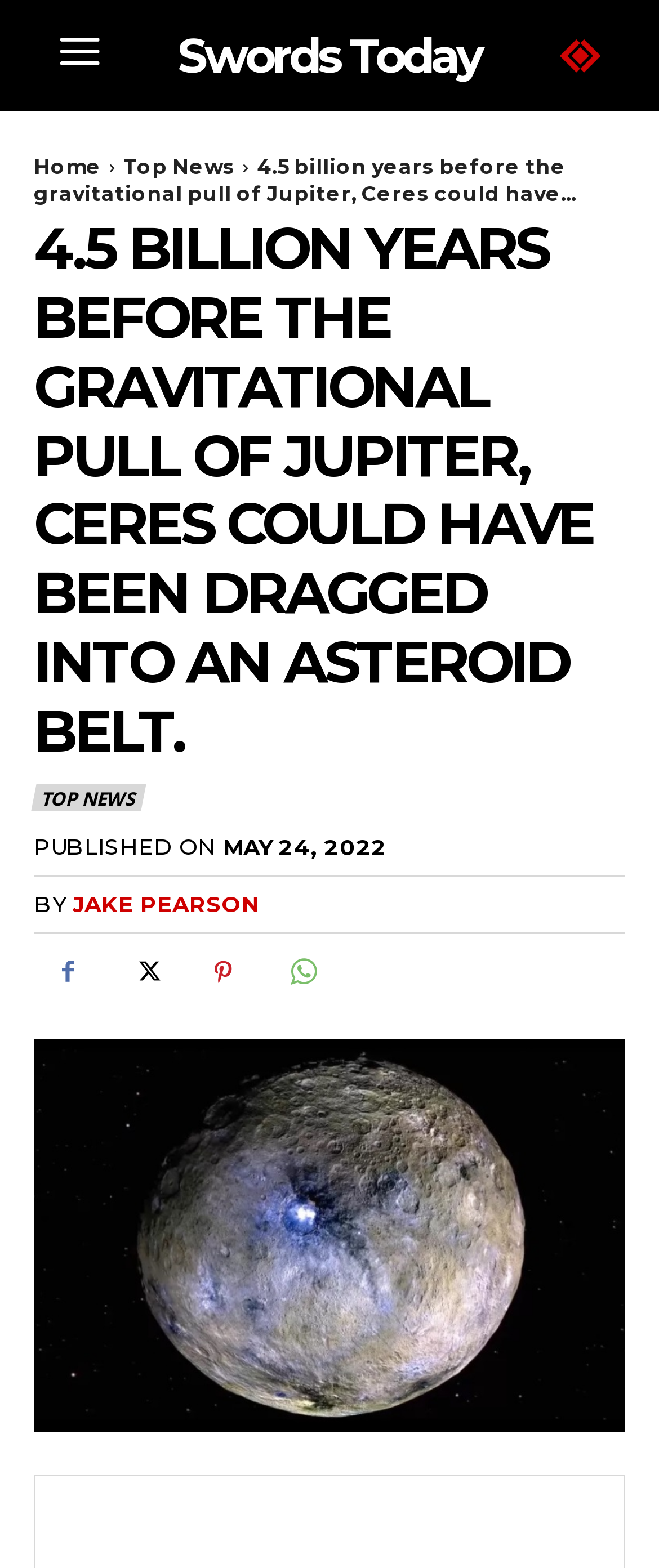Pinpoint the bounding box coordinates of the clickable area needed to execute the instruction: "Click the 'Swords Today' link". The coordinates should be specified as four float numbers between 0 and 1, i.e., [left, top, right, bottom].

[0.201, 0.019, 0.799, 0.052]